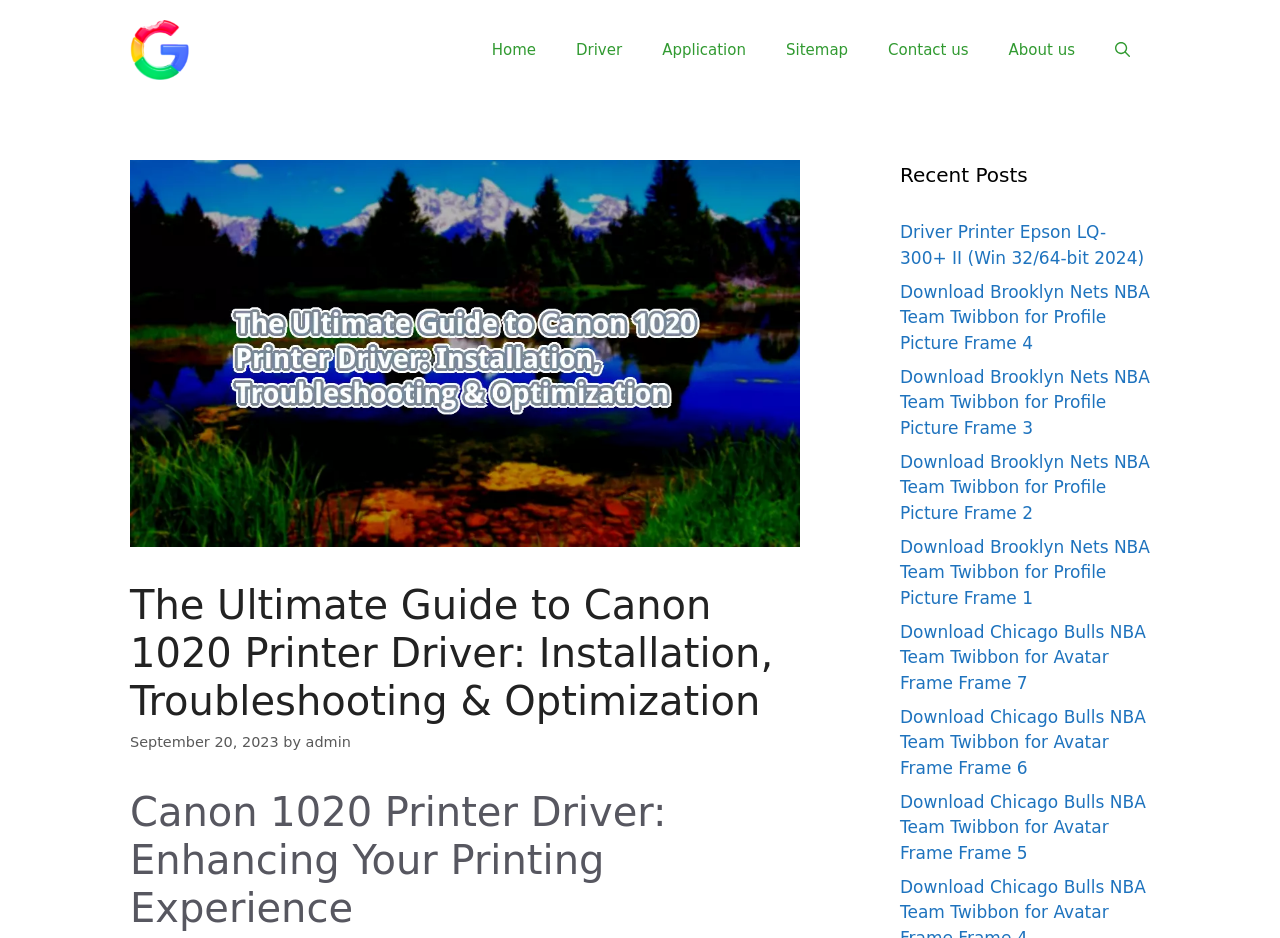Provide a one-word or short-phrase response to the question:
What is the date of the article?

September 20, 2023